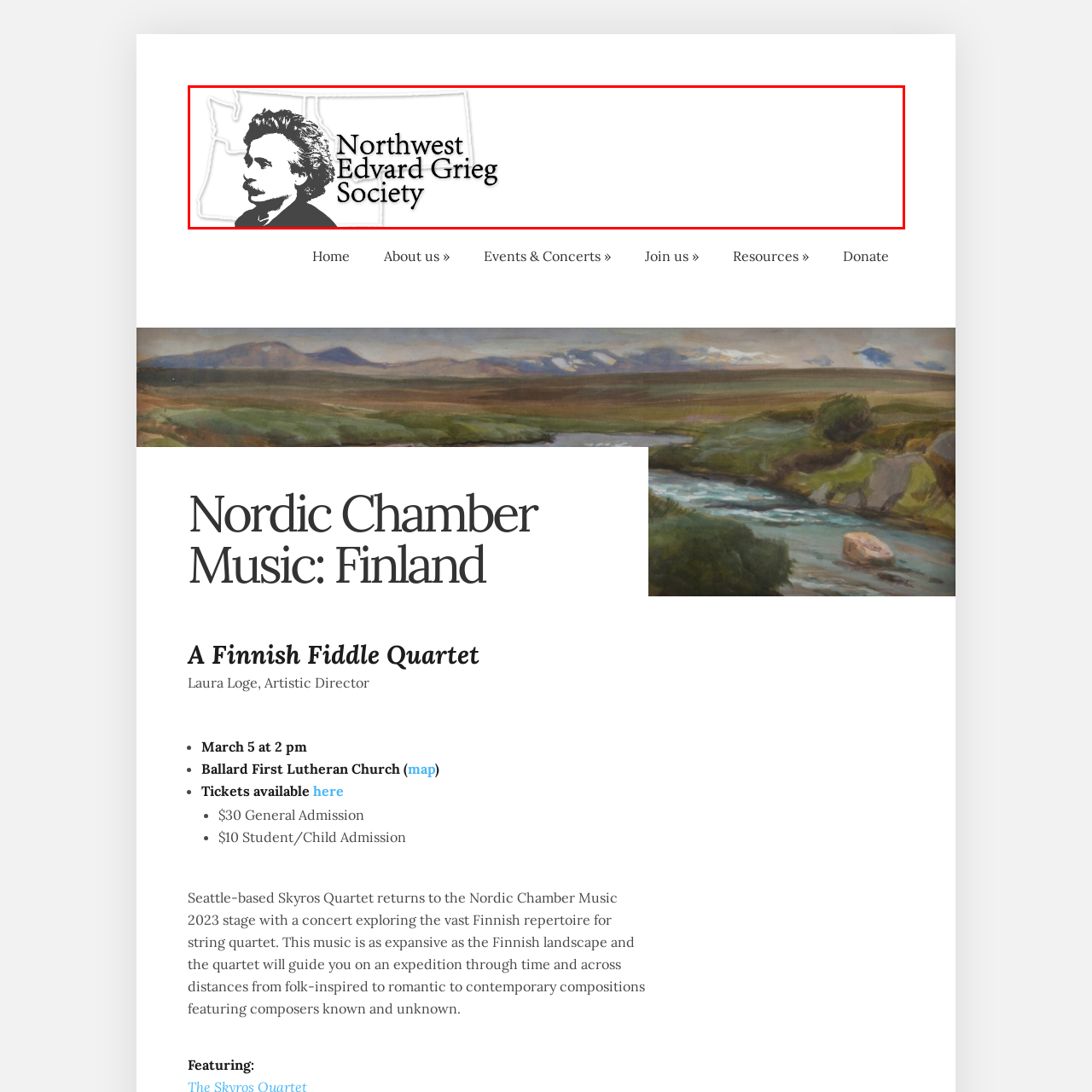What is the society's mission?
Observe the image within the red bounding box and formulate a detailed response using the visual elements present.

The caption states that the design of the logo combines a classic look with modern elements, effectively representing the society's mission of bridging the past with present musical traditions, which suggests that the society's mission is to connect the past with the present.